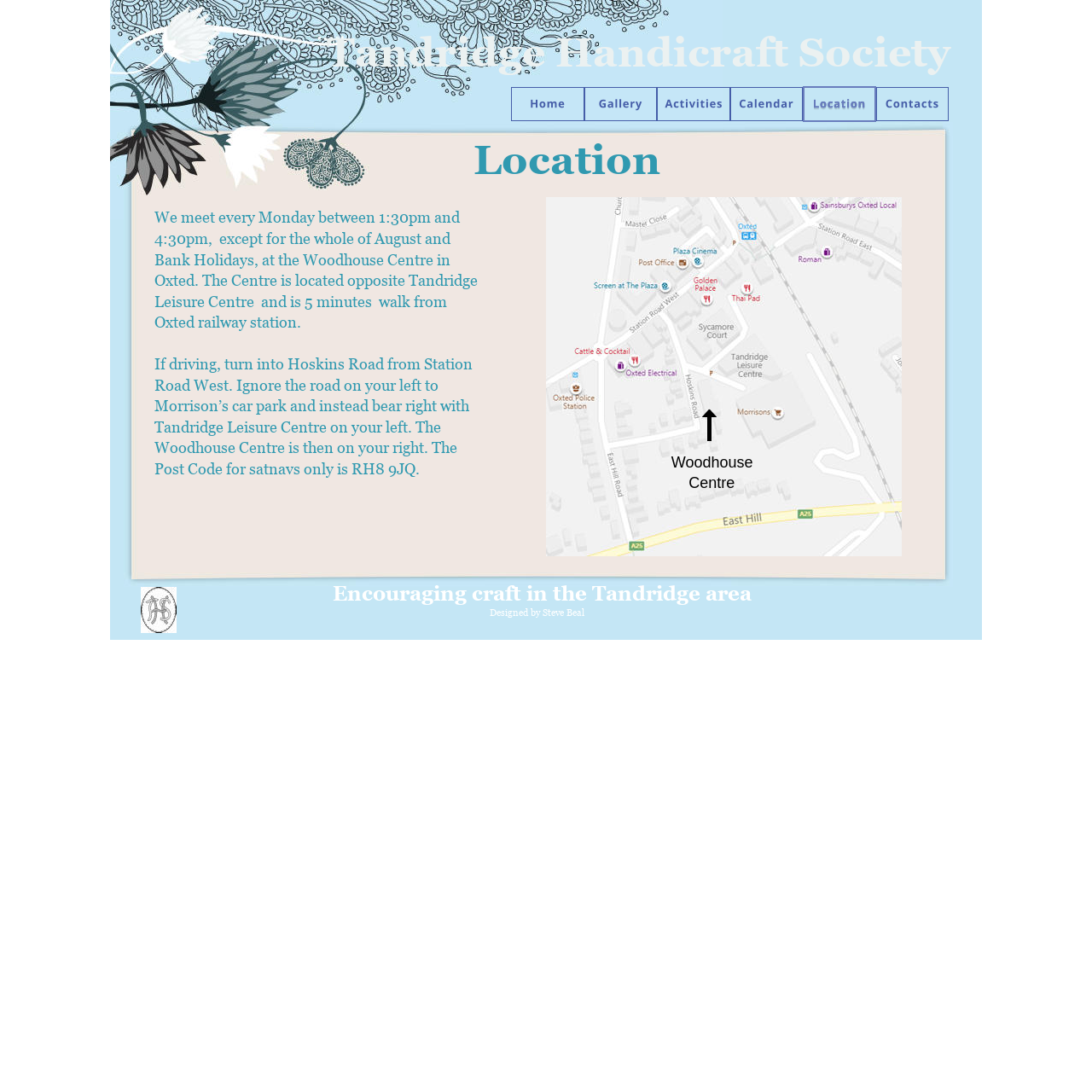Using the elements shown in the image, answer the question comprehensively: What is the post code for satnavs?

The post code for satnavs can be found in the StaticText element with the text 'The Post Code for satnavs only is RH8 9JQ.' located at the bottom of the webpage.